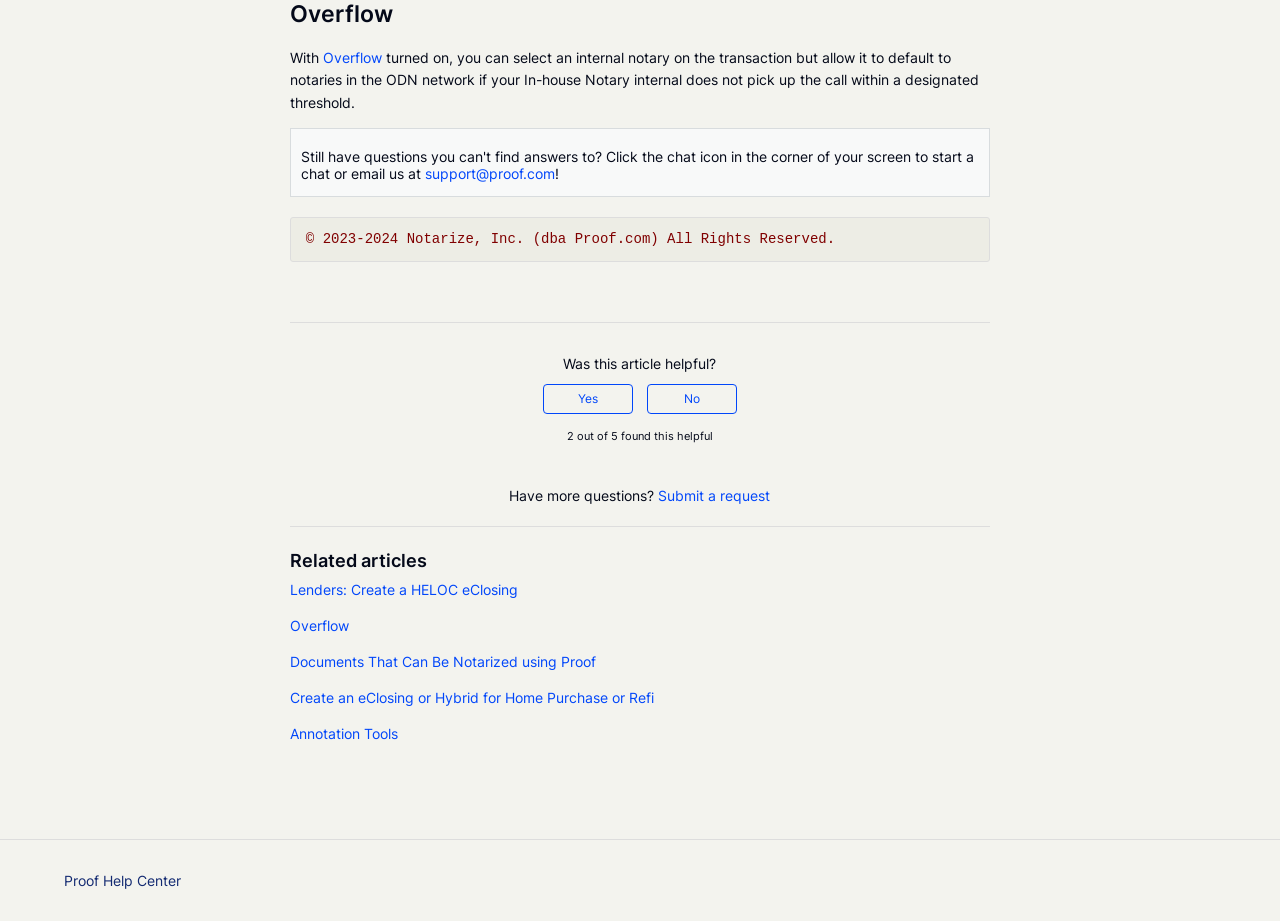What is the name of the help center?
Provide an in-depth and detailed answer to the question.

The name of the help center is mentioned in the link at the bottom of the webpage, which states 'Proof Help Center'.